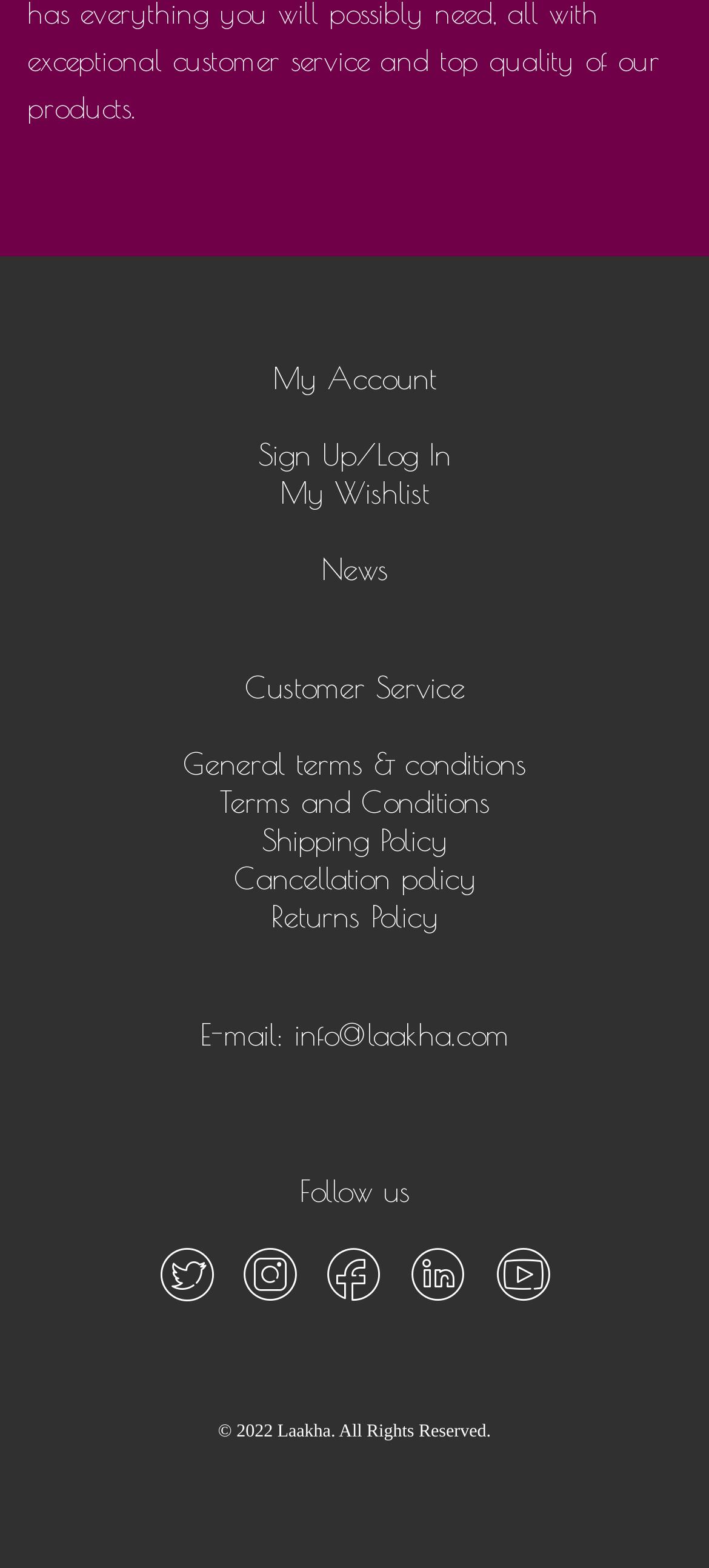Pinpoint the bounding box coordinates of the area that should be clicked to complete the following instruction: "Check customer service". The coordinates must be given as four float numbers between 0 and 1, i.e., [left, top, right, bottom].

[0.345, 0.427, 0.655, 0.449]